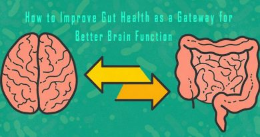What is the direction of the relationship between gut and brain?
Look at the screenshot and provide an in-depth answer.

The graphic arrows in the image suggest a bidirectional relationship between the gut and brain, implying that they communicate with each other and that maintaining good gut health can have a positive impact on brain function, and vice versa.